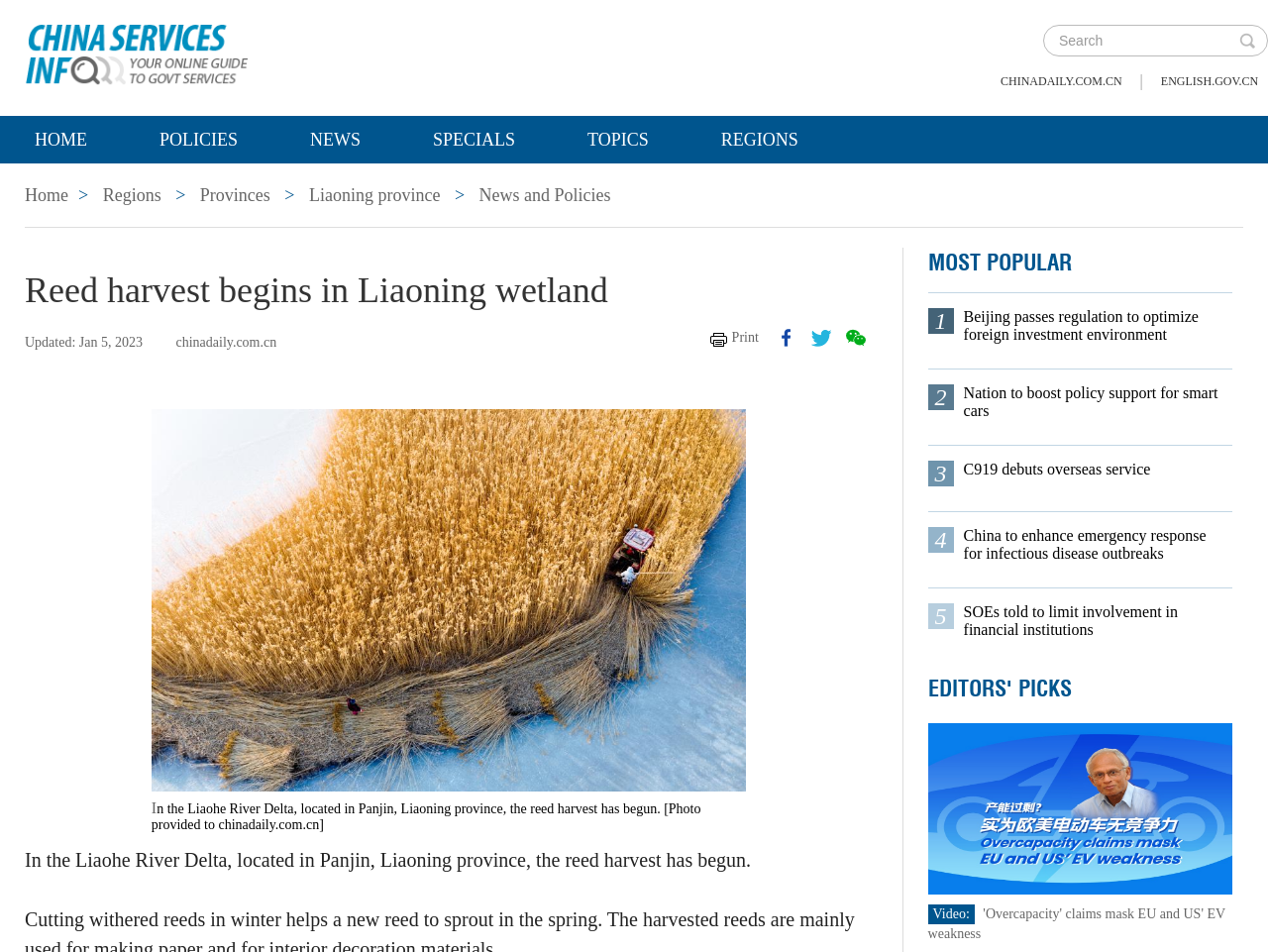Determine the bounding box coordinates of the section to be clicked to follow the instruction: "Search for something". The coordinates should be given as four float numbers between 0 and 1, formatted as [left, top, right, bottom].

[0.823, 0.027, 0.98, 0.058]